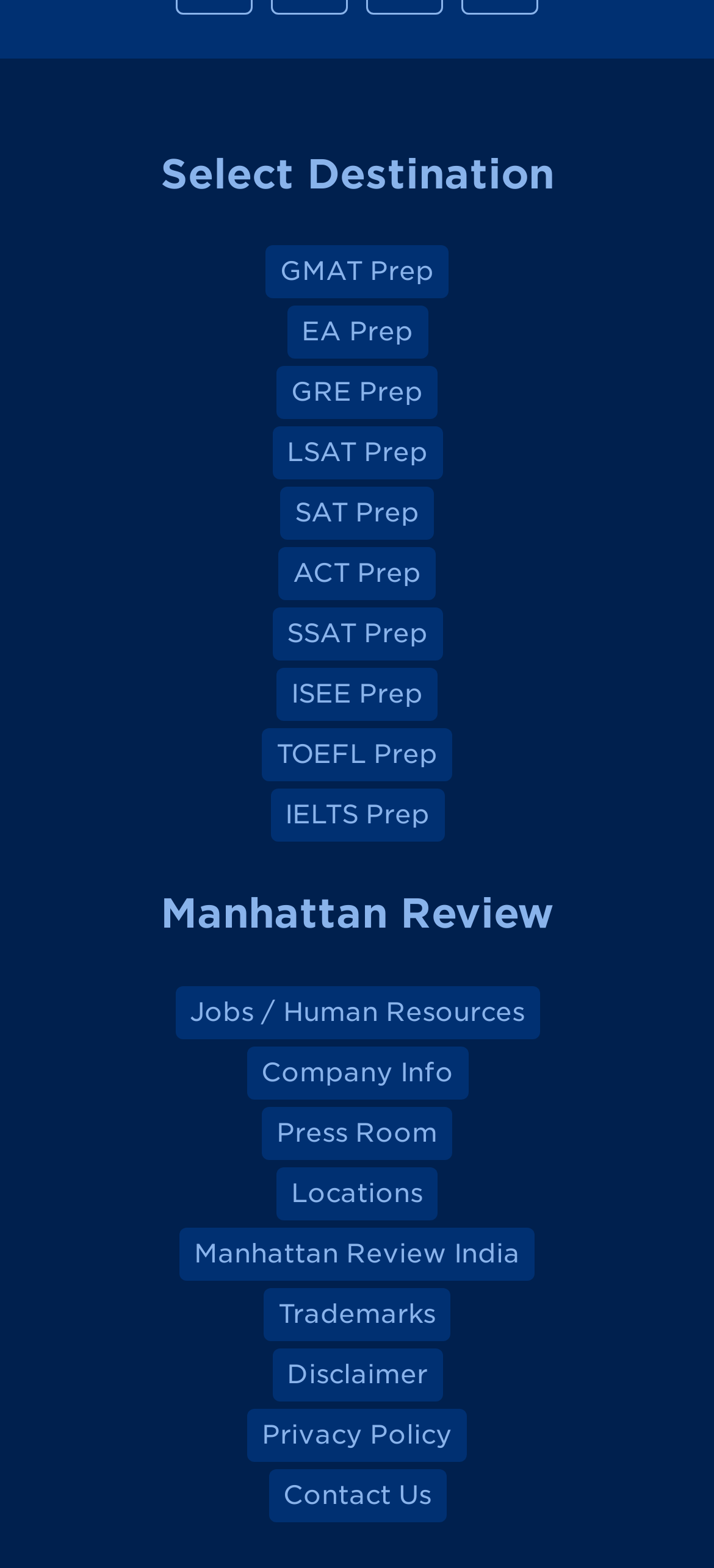Given the webpage screenshot and the description, determine the bounding box coordinates (top-left x, top-left y, bottom-right x, bottom-right y) that define the location of the UI element matching this description: LSAT Prep

[0.381, 0.272, 0.619, 0.306]